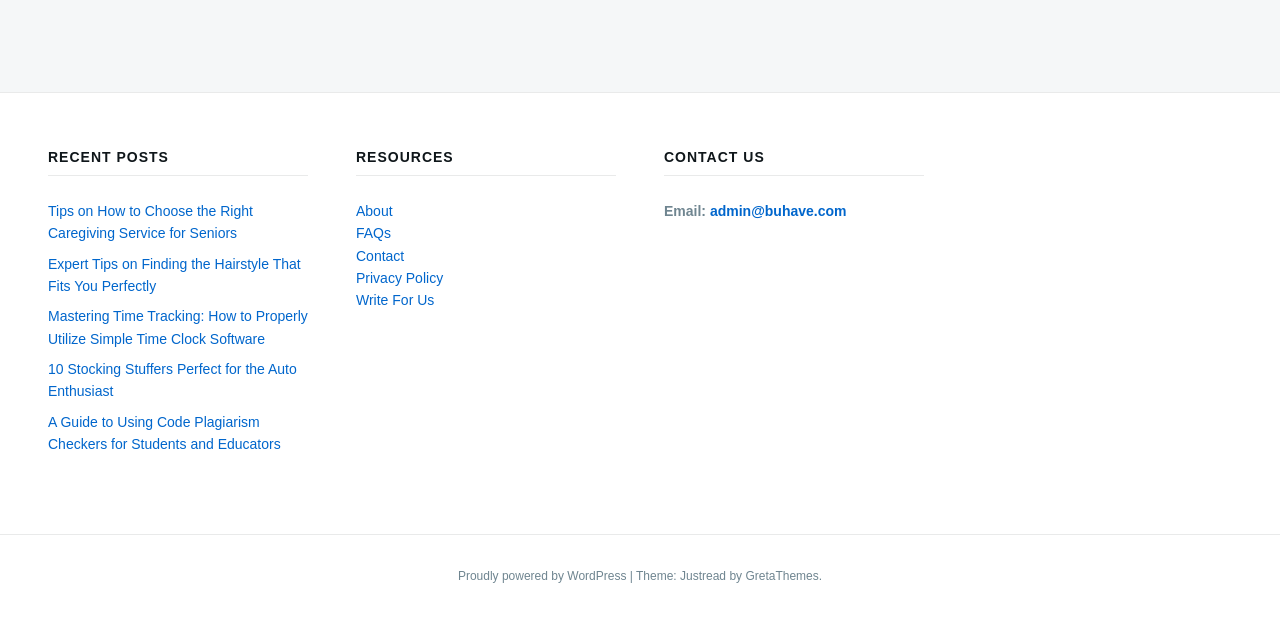What is the theme of the website? From the image, respond with a single word or brief phrase.

Justread by GretaThemes